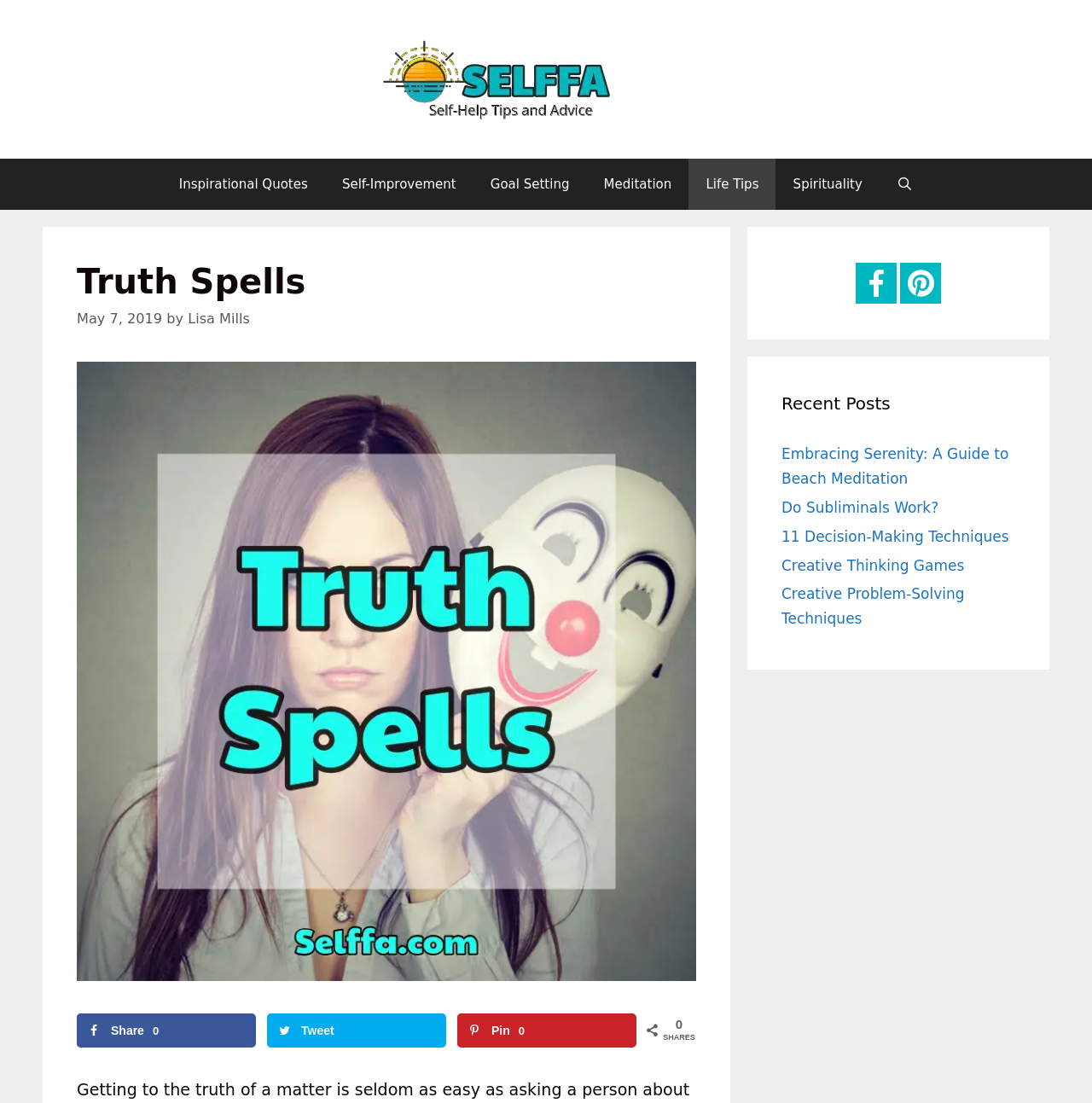Produce an elaborate caption capturing the essence of the webpage.

The webpage is about truth spells, with a focus on providing information and resources on this topic. At the top, there is a navigation menu with links to various categories, including "Inspirational Quotes", "Self-Improvement", "Goal Setting", "Meditation", "Life Tips", and "Spirituality". 

Below the navigation menu, there is a header section with a title "Truth Spells" and a subtitle indicating the date "May 7, 2019" and the author "Lisa Mills". 

To the right of the header section, there is a large image related to truth spells. 

Underneath the header section, there are social media sharing links, including "Share", "Tweet", and "Pin". 

On the right side of the page, there are two columns of complementary content. The top column contains links to Facebook and Pinterest, while the bottom column has a heading "Recent Posts" and lists several article titles, including "Embracing Serenity: A Guide to Beach Meditation", "Do Subliminals Work?", and others.